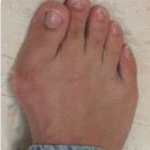What is the effect of bunions on footwear?
Respond to the question with a well-detailed and thorough answer.

According to the image, bunions can lead to swelling and tenderness, making it difficult for individuals to wear certain types of footwear comfortably.